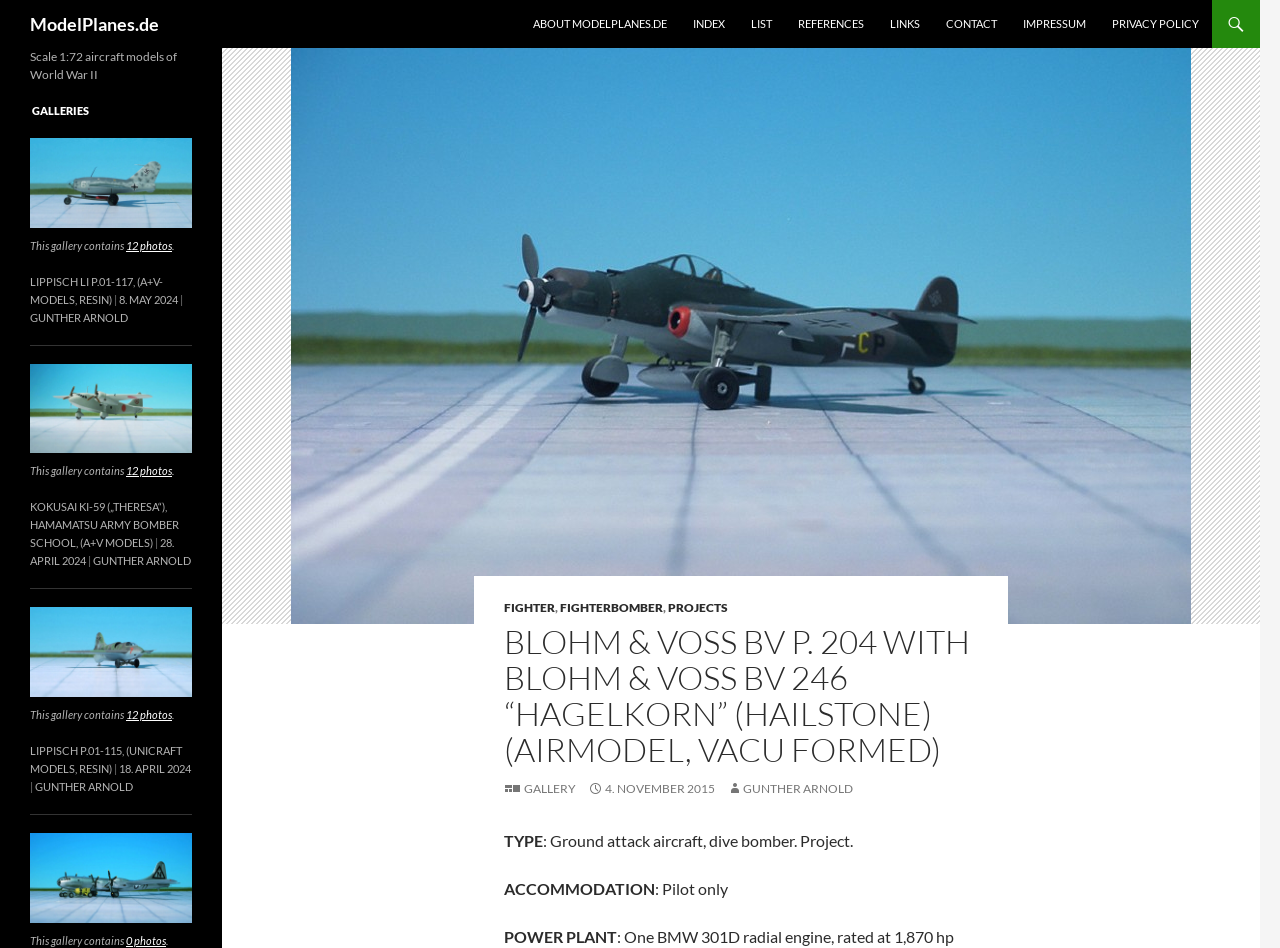Can you find the bounding box coordinates for the element that needs to be clicked to execute this instruction: "View GALLERIES"? The coordinates should be given as four float numbers between 0 and 1, i.e., [left, top, right, bottom].

[0.023, 0.108, 0.15, 0.127]